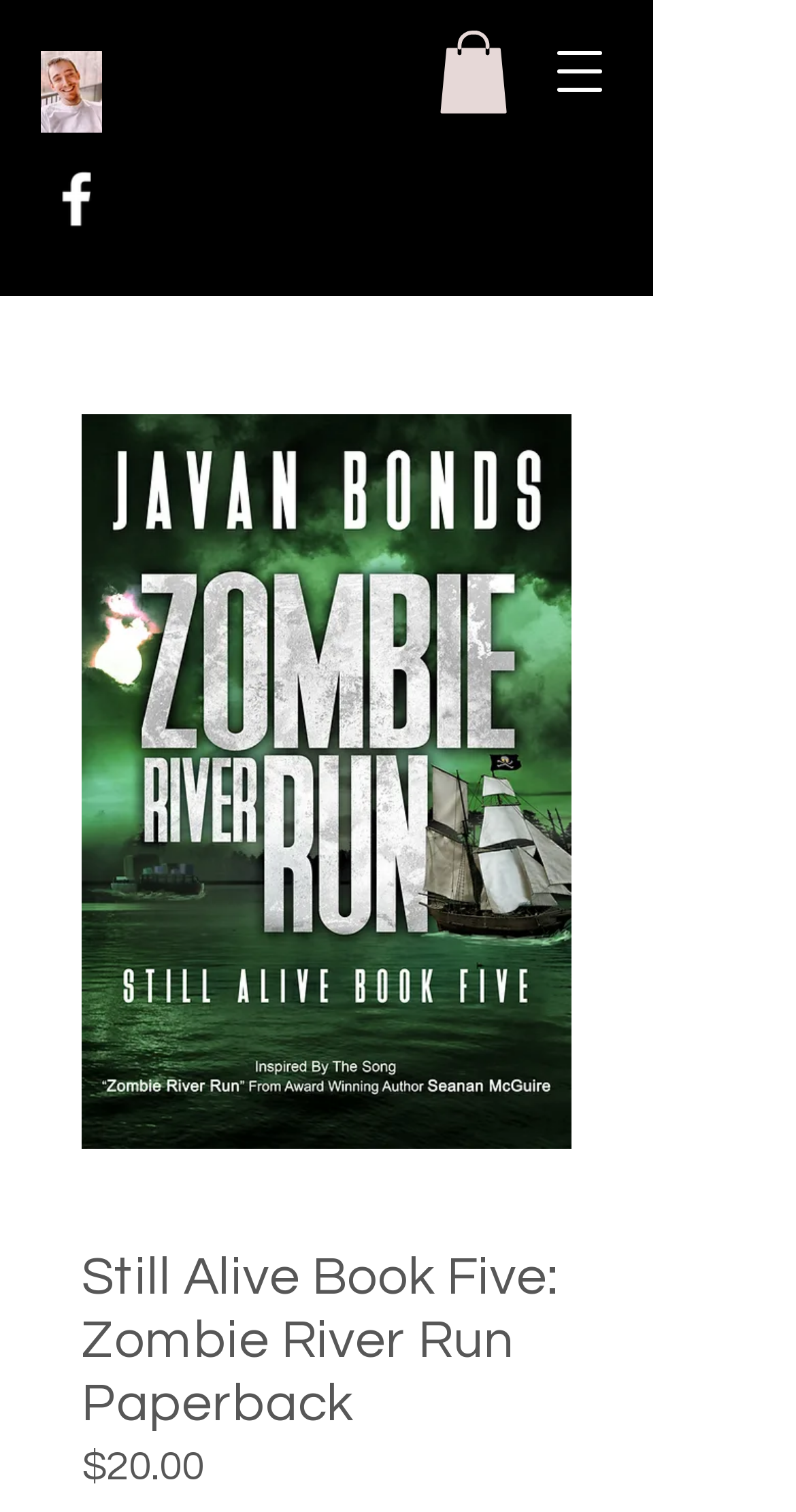Please give a one-word or short phrase response to the following question: 
What is the price of the book?

$20.00